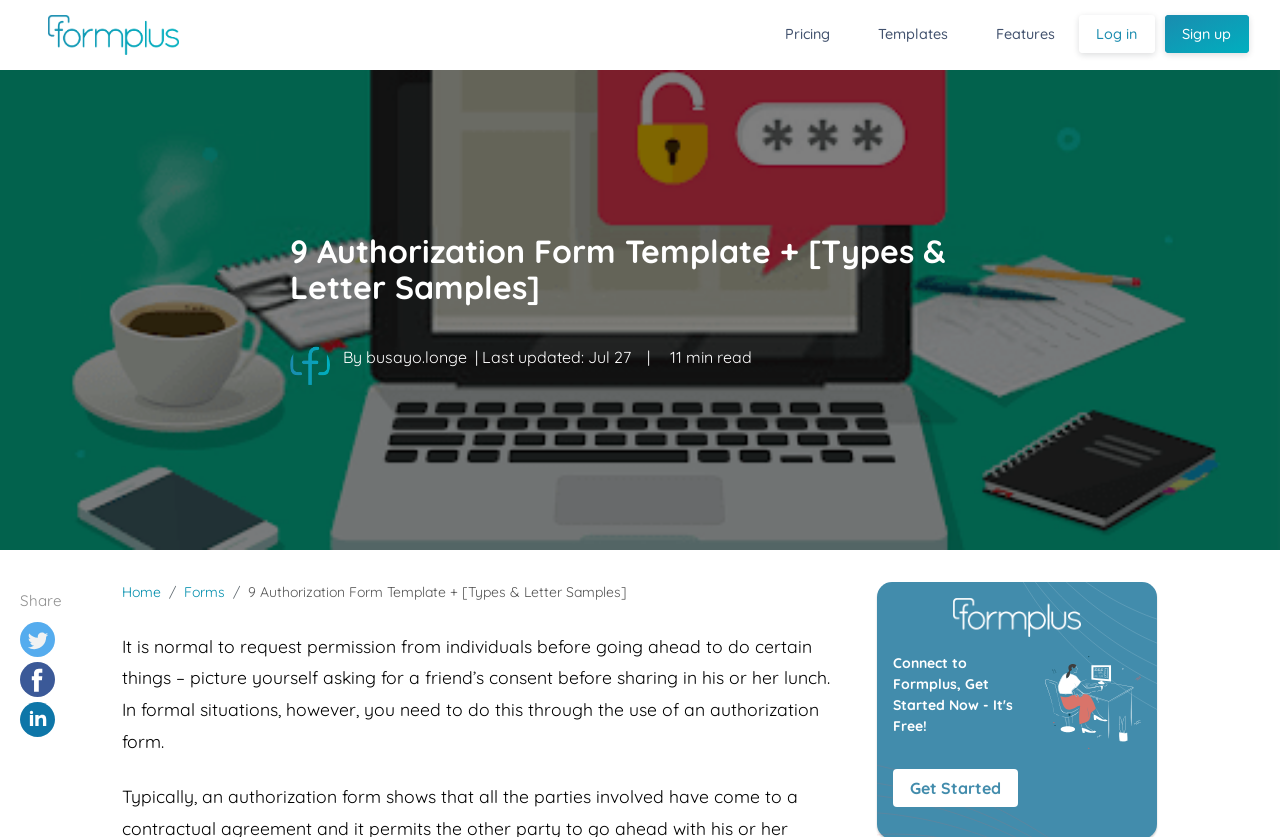Identify the bounding box coordinates for the element that needs to be clicked to fulfill this instruction: "Sign up for an account". Provide the coordinates in the format of four float numbers between 0 and 1: [left, top, right, bottom].

[0.91, 0.018, 0.976, 0.063]